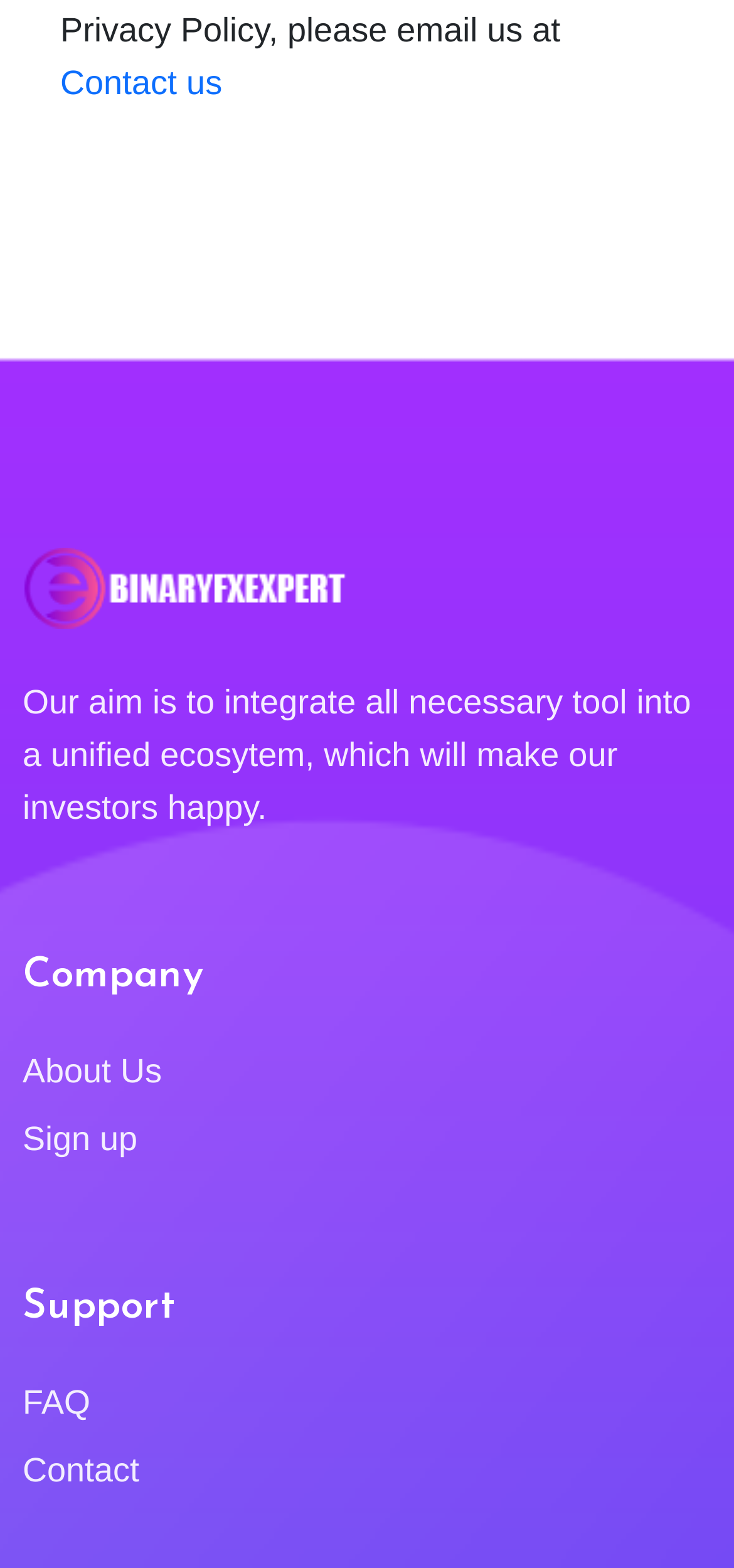Show the bounding box coordinates for the HTML element described as: "FAQ".

[0.031, 0.878, 0.123, 0.911]